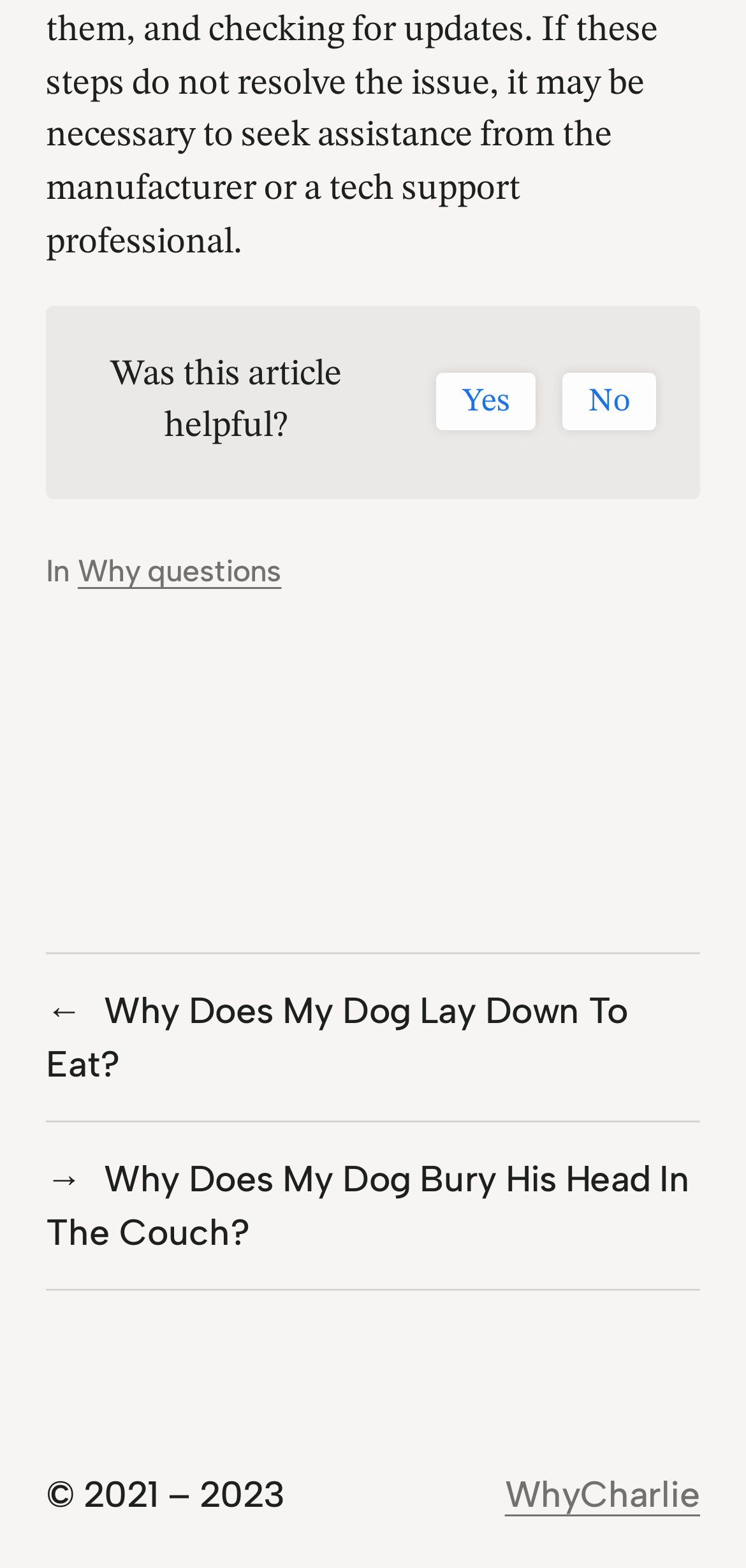What is the topic of the previous article?
Using the image, elaborate on the answer with as much detail as possible.

The previous article topic can be found by looking at the pagination navigation, where the '←' link points to the previous article, which is titled 'Why Does My Dog Lay Down To Eat?'.